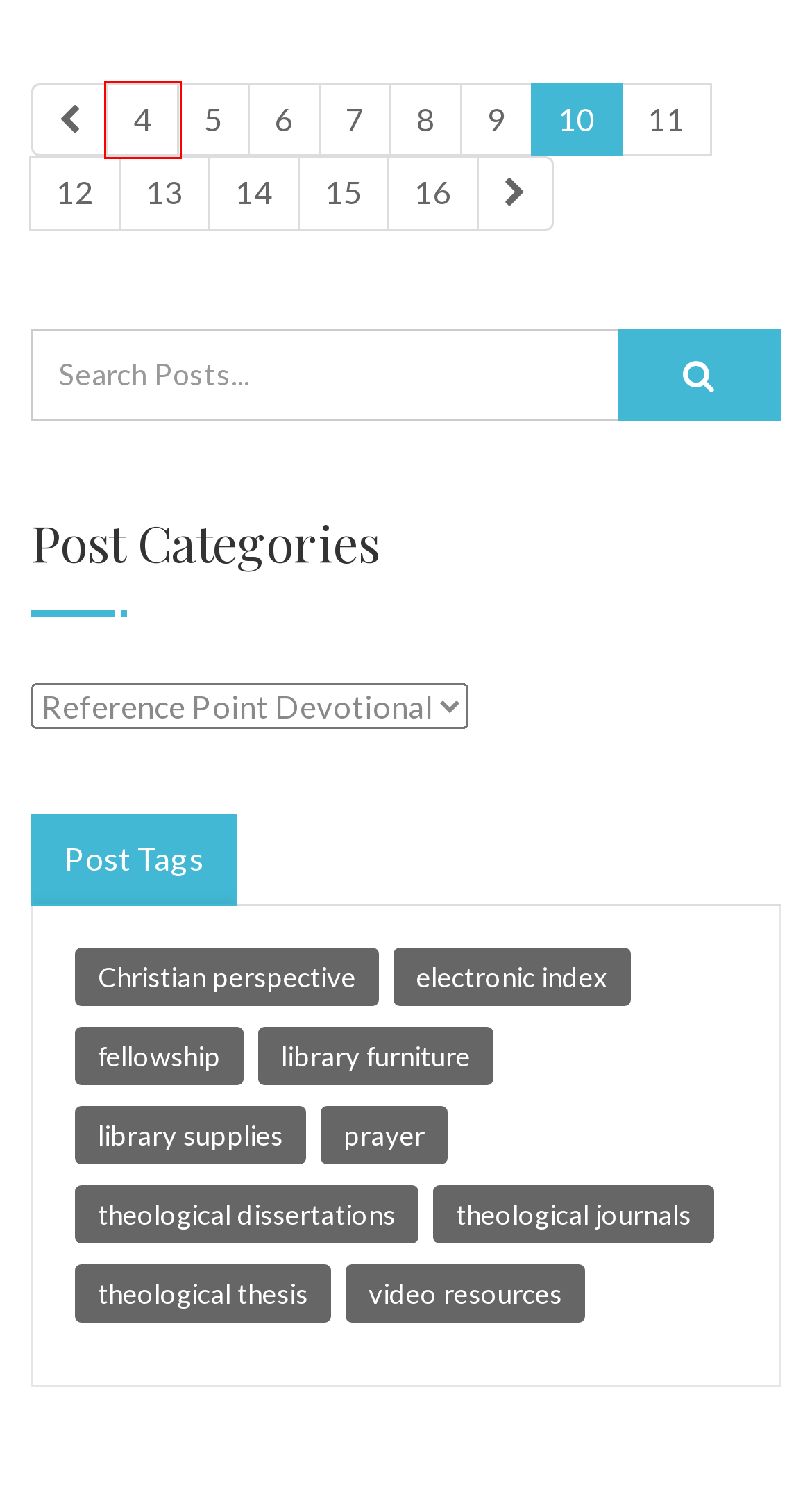You are presented with a screenshot of a webpage that includes a red bounding box around an element. Determine which webpage description best matches the page that results from clicking the element within the red bounding box. Here are the candidates:
A. Christian perspective Archives - Association of Christian Librarians
B. Blog - Page 9 of 24 - Association of Christian Librarians
C. video resources Archives - Association of Christian Librarians
D. Blog - Association of Christian Librarians
E. library furniture Archives - Association of Christian Librarians
F. Blog - Page 7 of 24 - Association of Christian Librarians
G. Blog - Page 13 of 24 - Association of Christian Librarians
H. Blog - Page 4 of 24 - Association of Christian Librarians

H